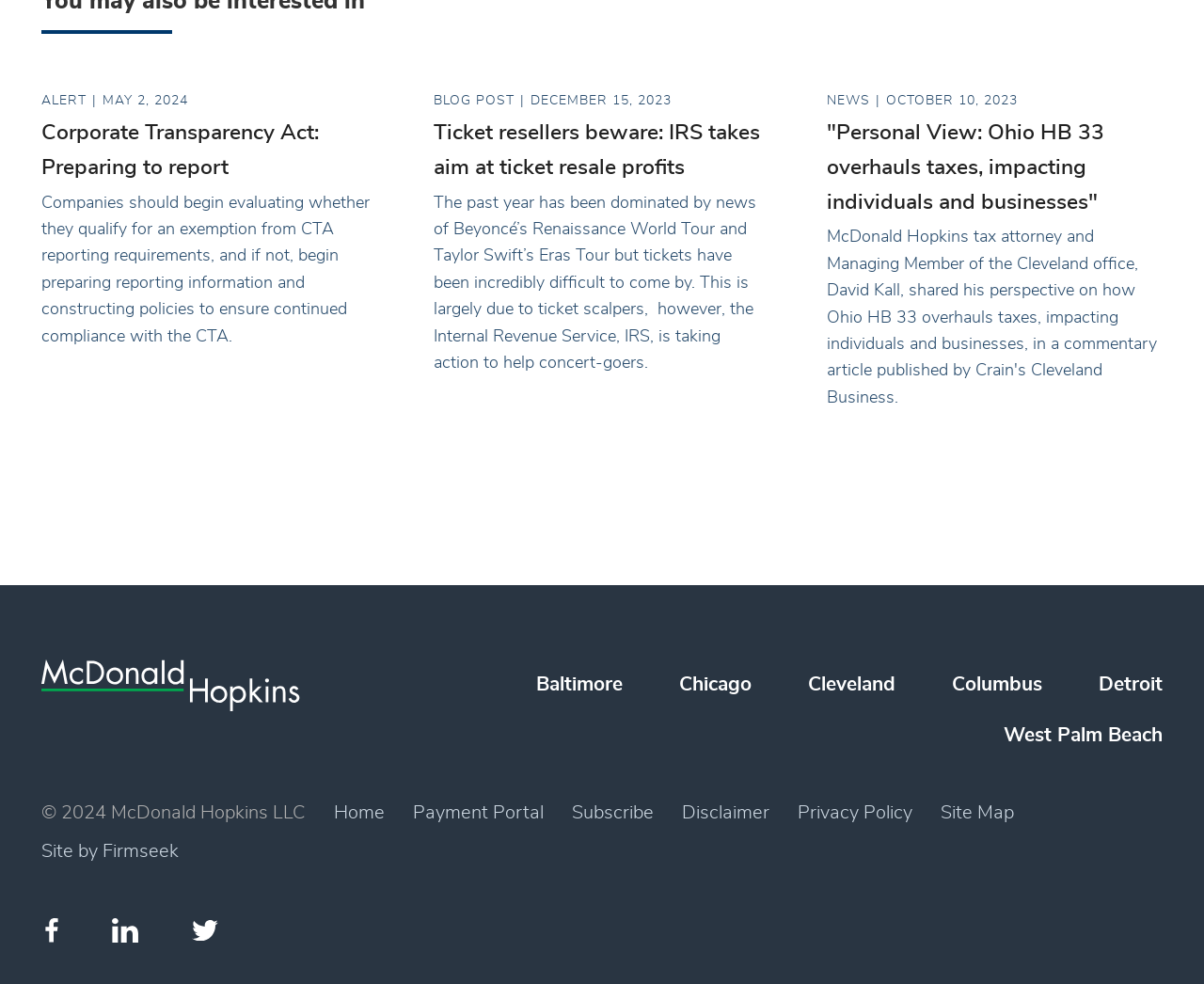Determine the bounding box coordinates of the target area to click to execute the following instruction: "Call 01923 728191."

None